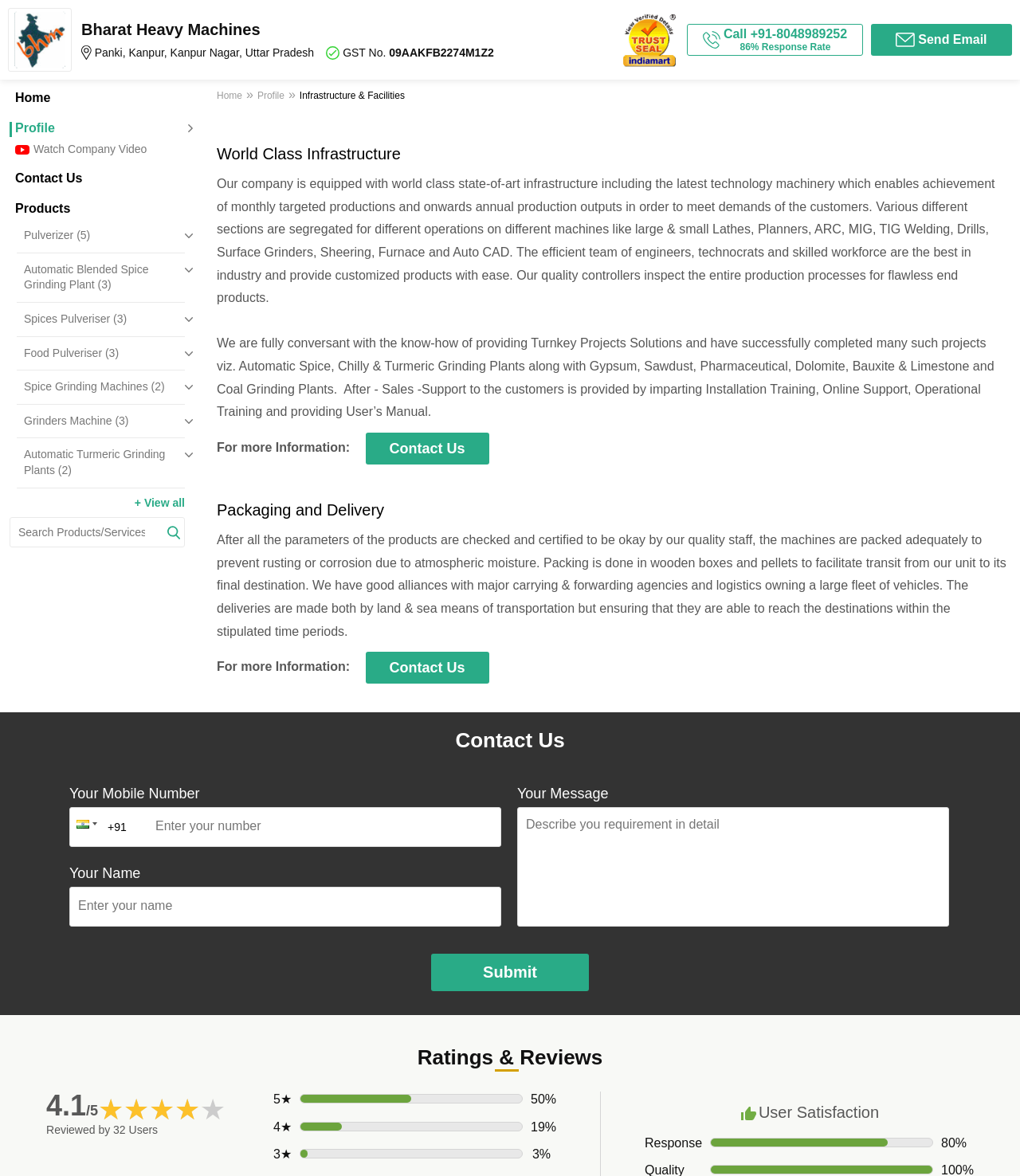Please determine the primary heading and provide its text.

Bharat Heavy Machines